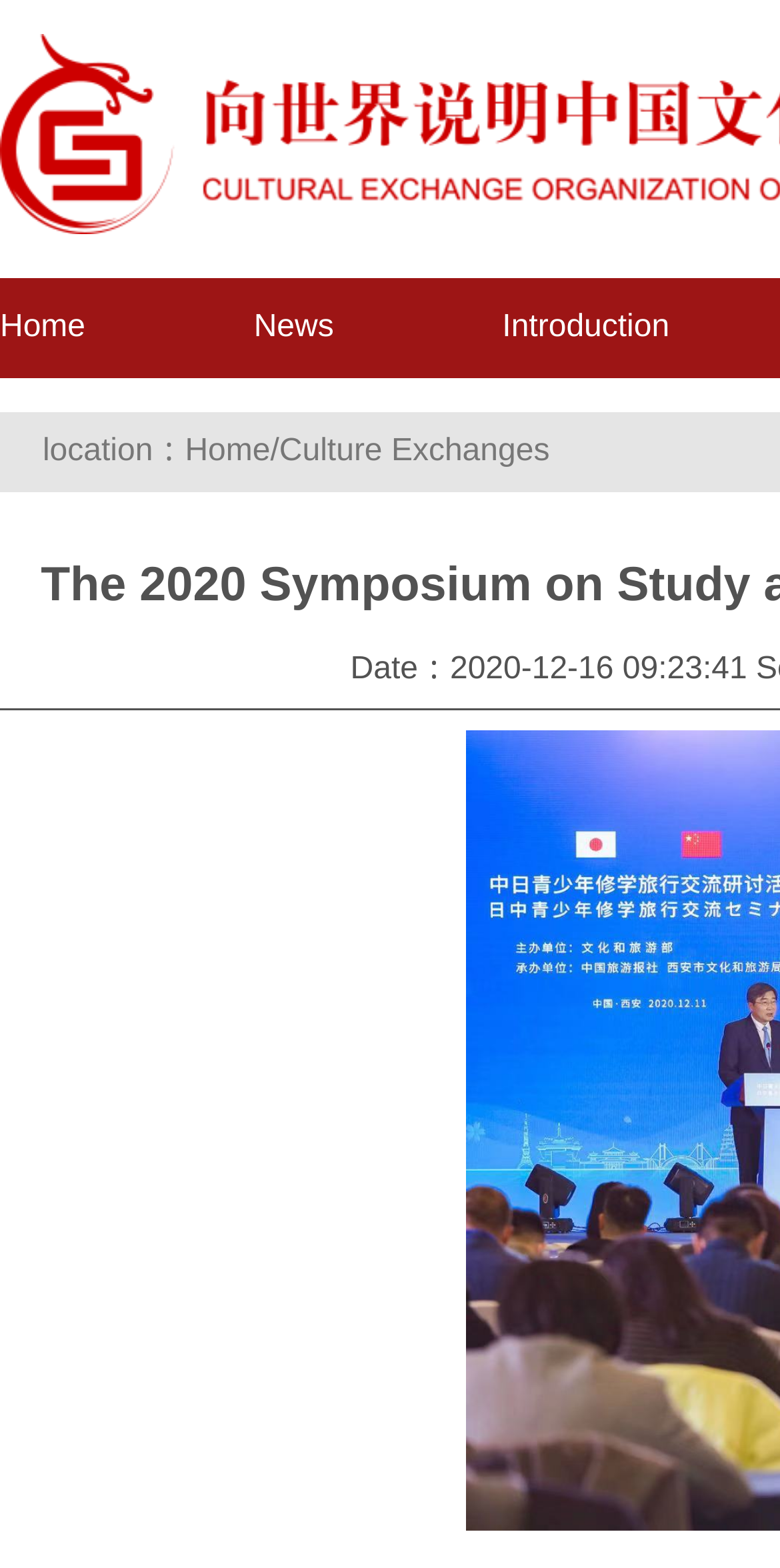Summarize the webpage with a detailed and informative caption.

The webpage appears to be a news article page, specifically about the 2020 Symposium on Study and Trip of Teenager in China and Japan held in Xi’an. 

At the top of the page, there is a navigation menu with three links: "Home", "News", and "Introduction", aligned horizontally from left to right. 

Below the navigation menu, there is a secondary navigation section with a label "location：" followed by two links, "Home" and "Culture Exchanges", separated by a slash. This section is positioned near the top-left corner of the page.

The rest of the page content is not described in the provided accessibility tree, but based on the meta description, it is likely that the page contains an article about the symposium.